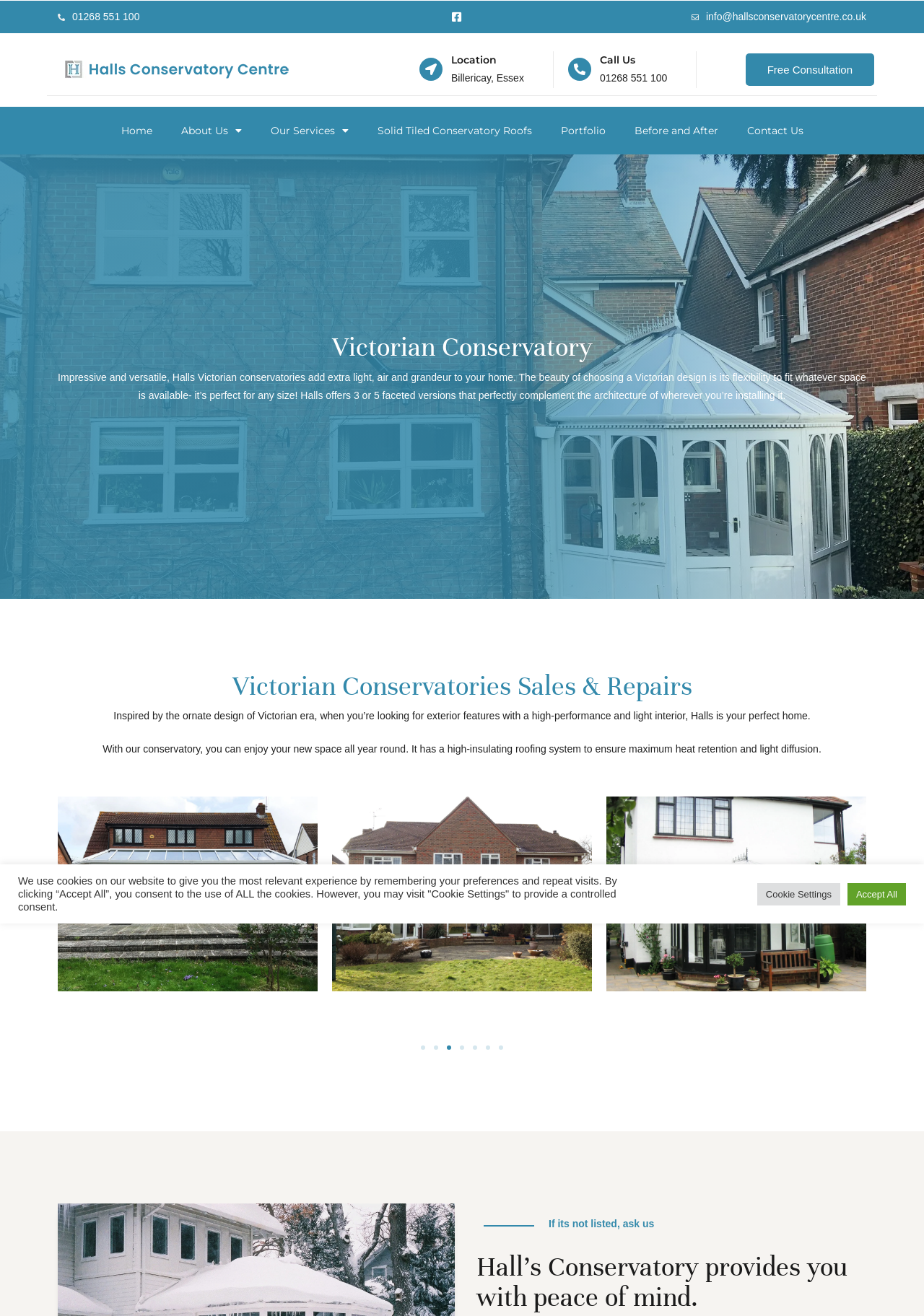What is the phone number to call for a consultation?
Provide a detailed and well-explained answer to the question.

I found the phone number by looking at the top right corner of the webpage, where it says 'Call Us' and then lists the phone number as 01268 551 100.